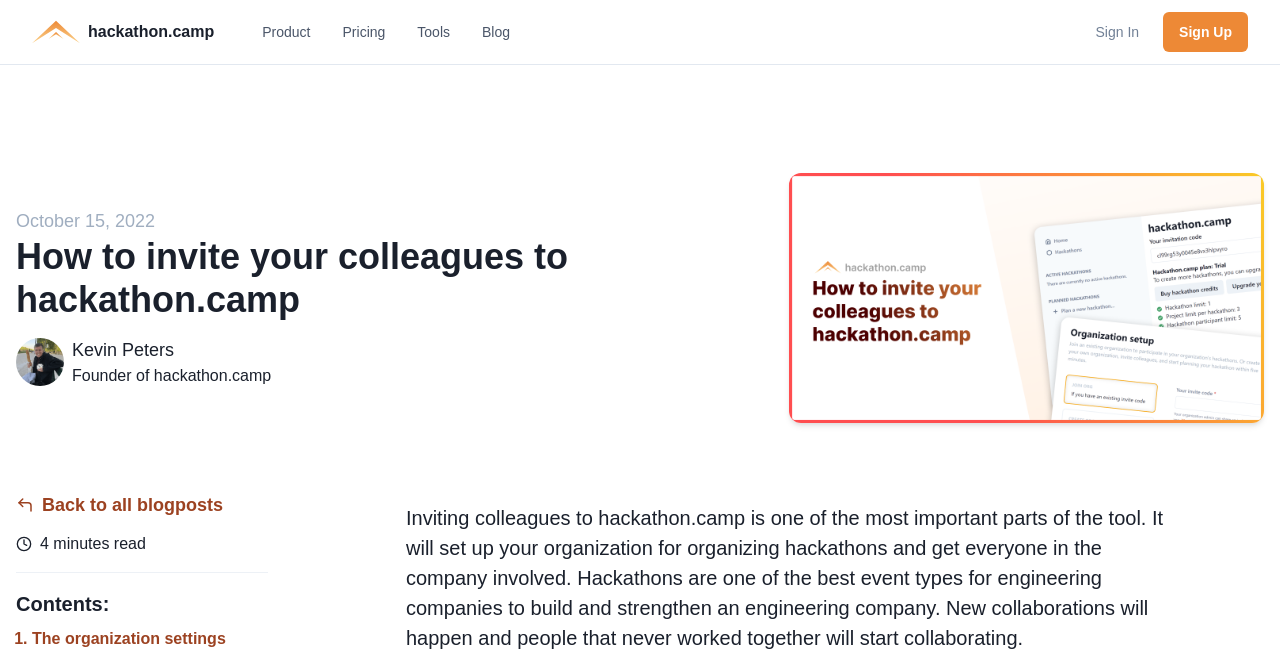What is the name of the website mentioned in the webpage?
Refer to the image and give a detailed answer to the query.

The webpage mentions 'hackathon.camp' as the website where colleagues can be invited to, and it is also the domain of the link 'hackathon.camp' at the top of the webpage.